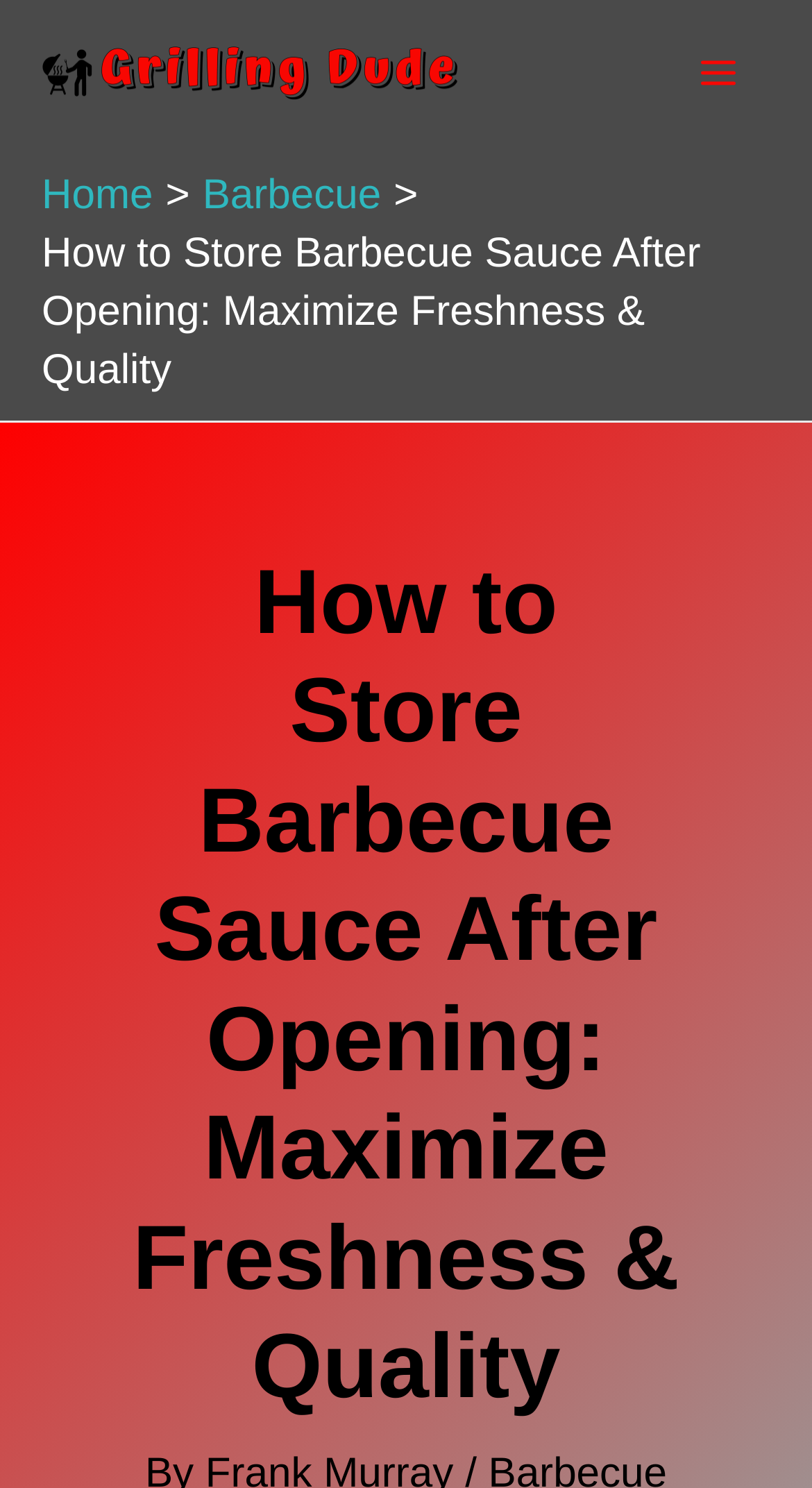What is the logo of the website?
Answer the question with a detailed explanation, including all necessary information.

The logo of the website is located at the top left corner of the webpage, and it is an image with the text 'Grilling Dude'.